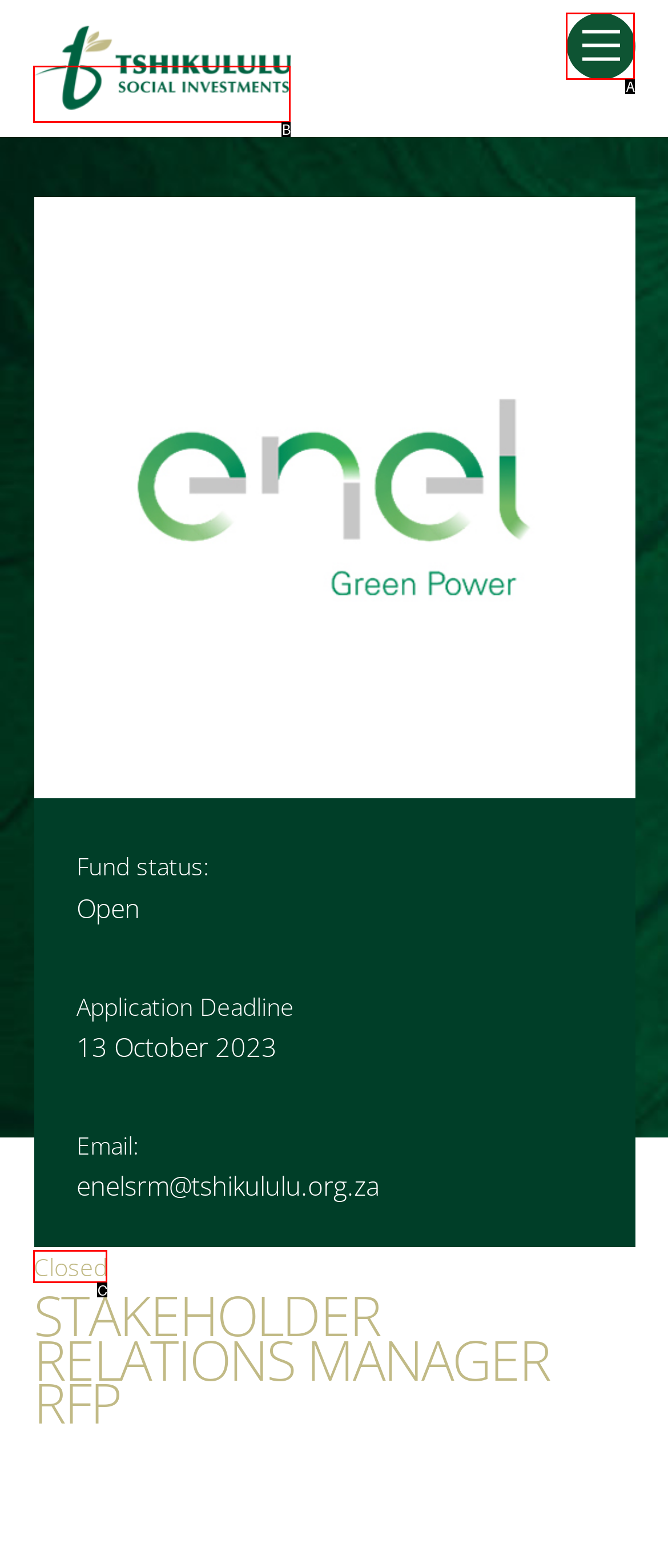Determine which option fits the element description: title="Tshikululu"
Answer with the option’s letter directly.

B